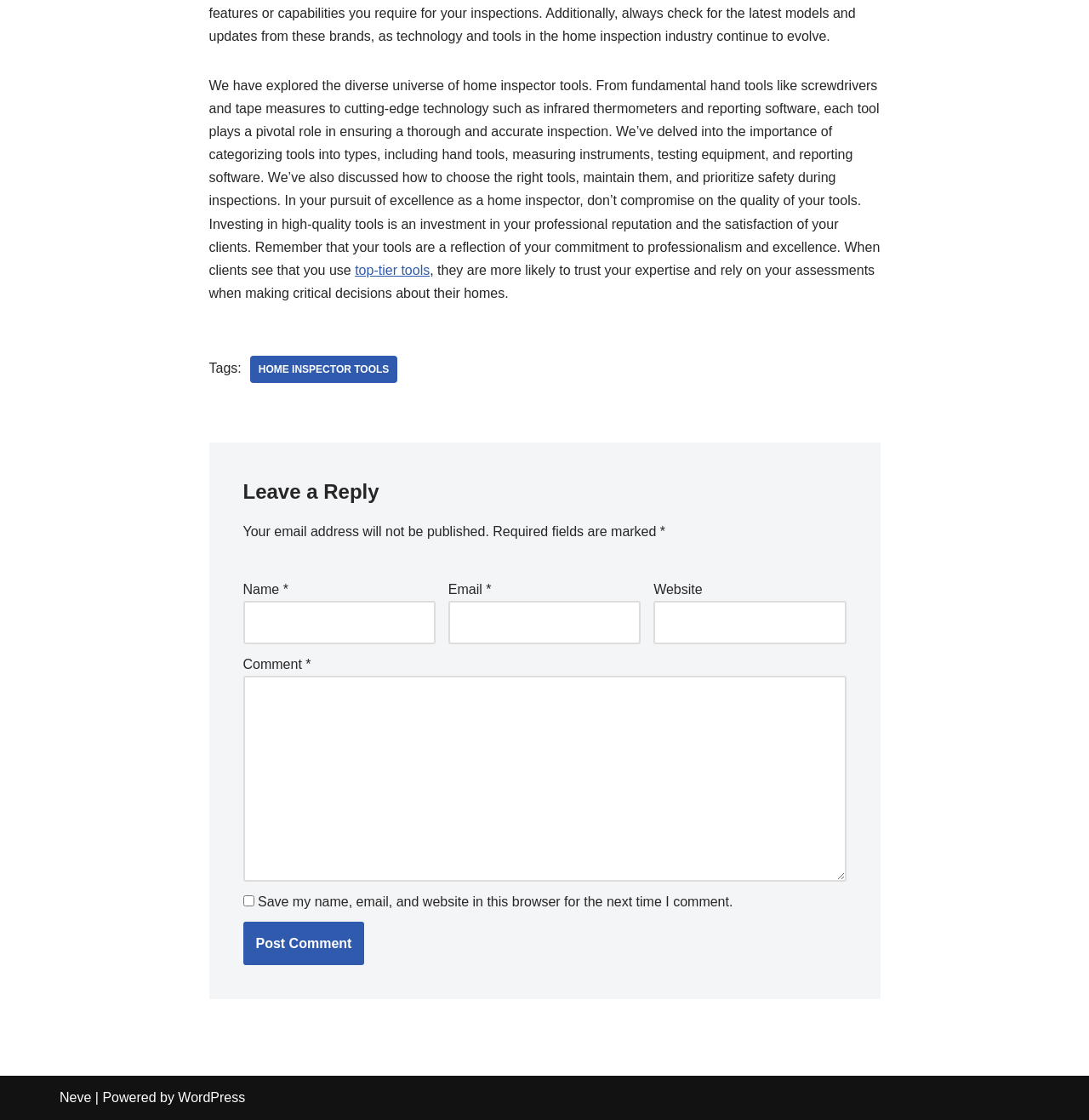What is the purpose of the 'Leave a Reply' section?
Give a detailed response to the question by analyzing the screenshot.

The purpose of the 'Leave a Reply' section is to allow users to comment on the article, as evident from the text fields and buttons provided, such as 'Name', 'Email', 'Website', and 'Comment'.